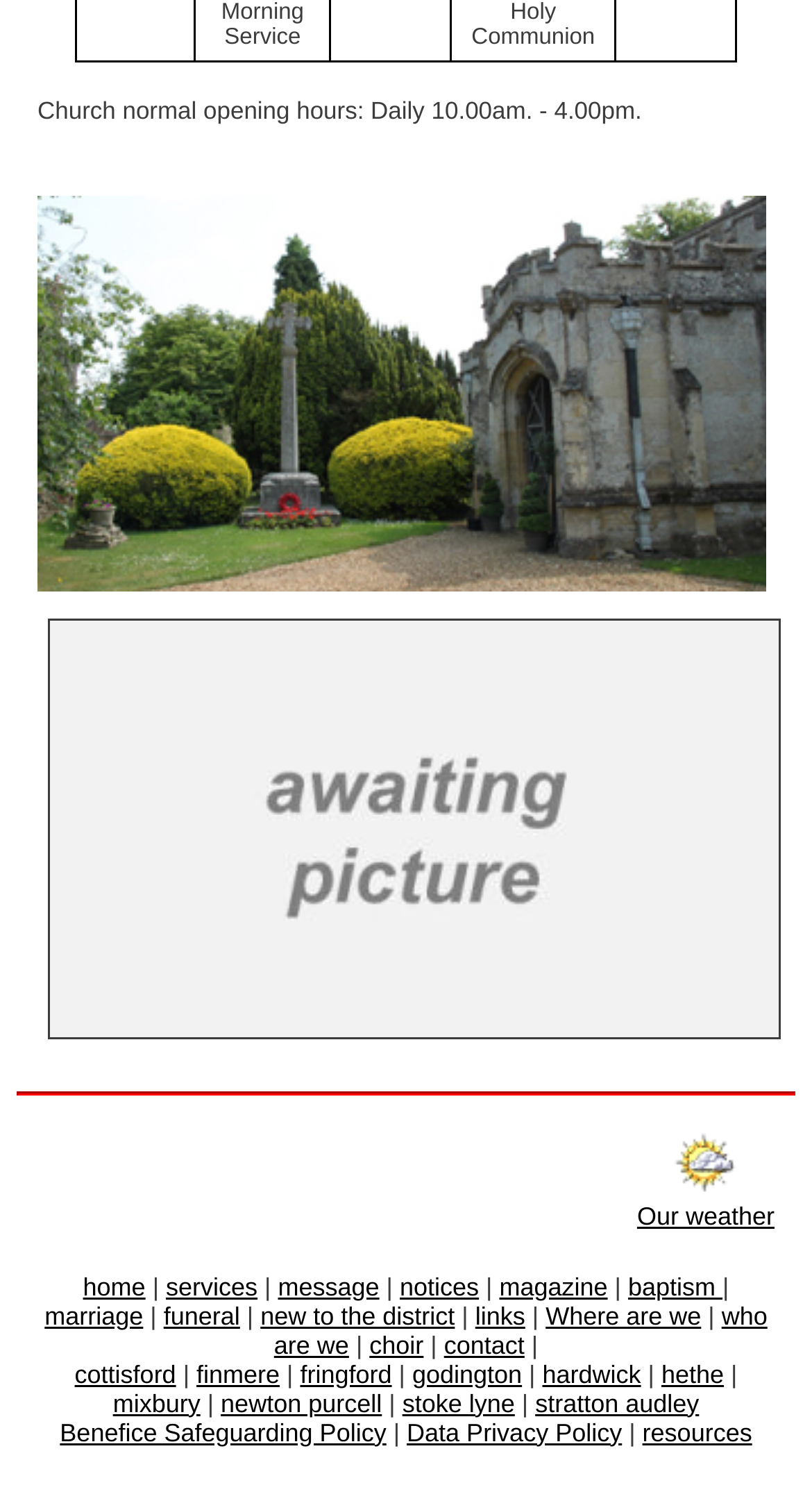Could you indicate the bounding box coordinates of the region to click in order to complete this instruction: "View church opening hours".

[0.046, 0.065, 0.79, 0.084]